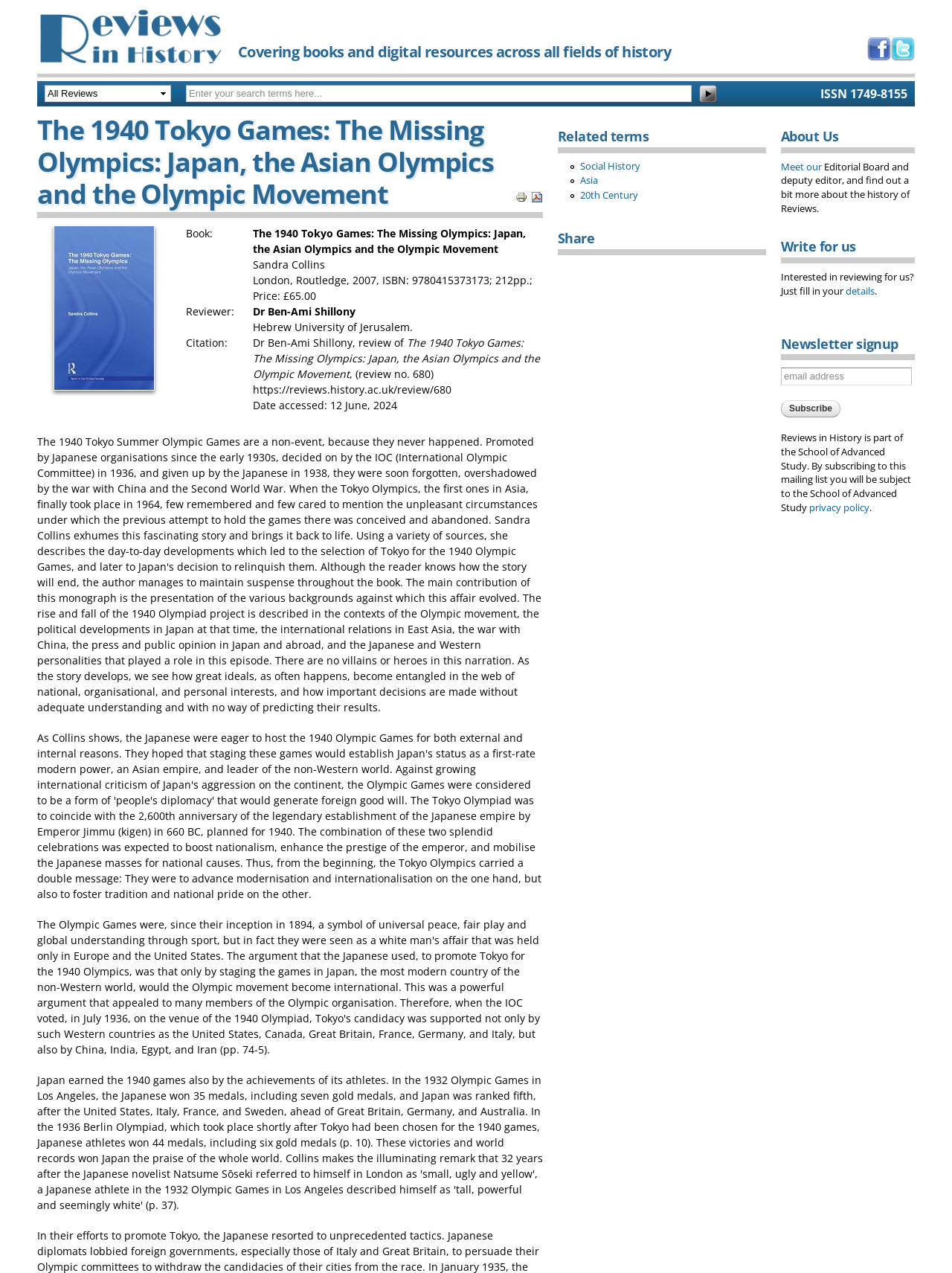Given the element description name="subscribe" value="Subscribe", identify the bounding box coordinates for the UI element on the webpage screenshot. The format should be (top-left x, top-left y, bottom-right x, bottom-right y), with values between 0 and 1.

[0.82, 0.314, 0.883, 0.328]